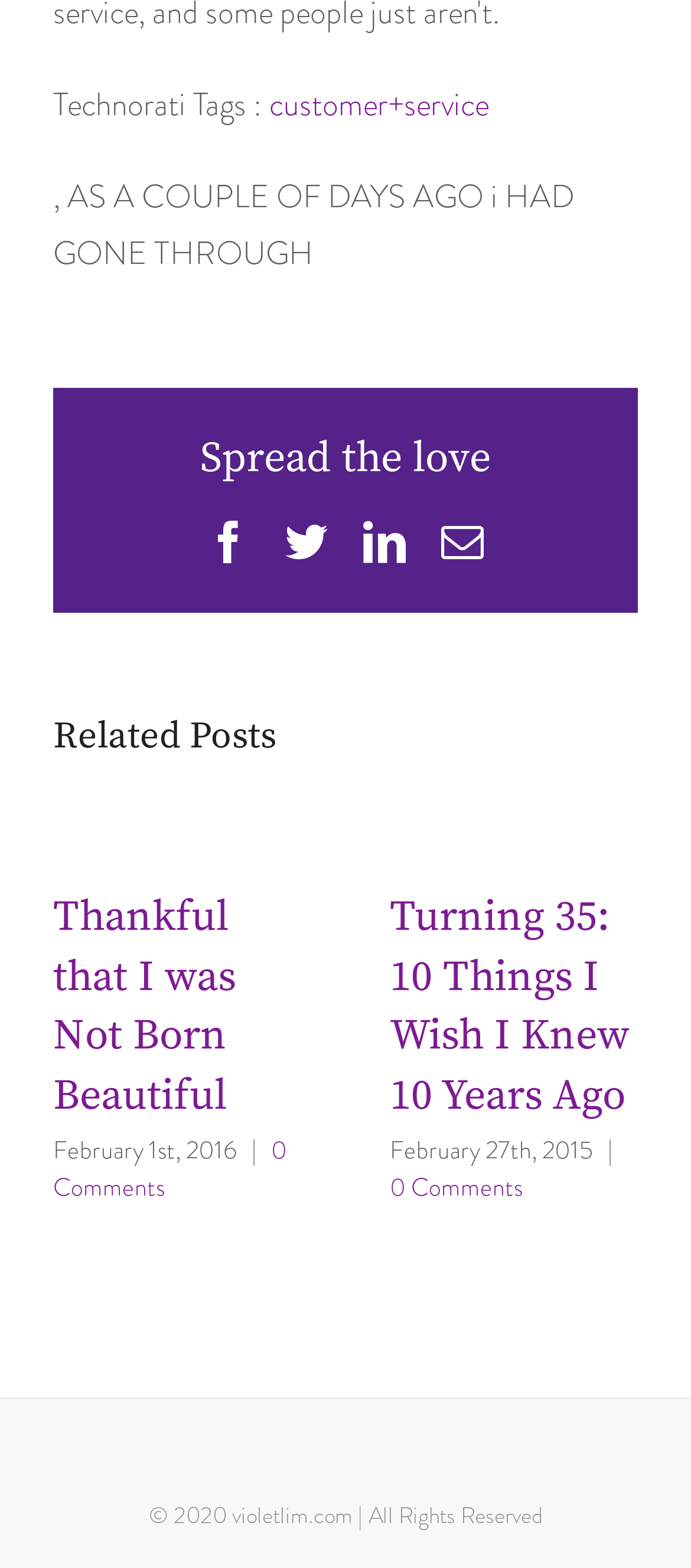Please give a short response to the question using one word or a phrase:
What is the title of the first related post?

Thankful that I was Not Born Beautiful